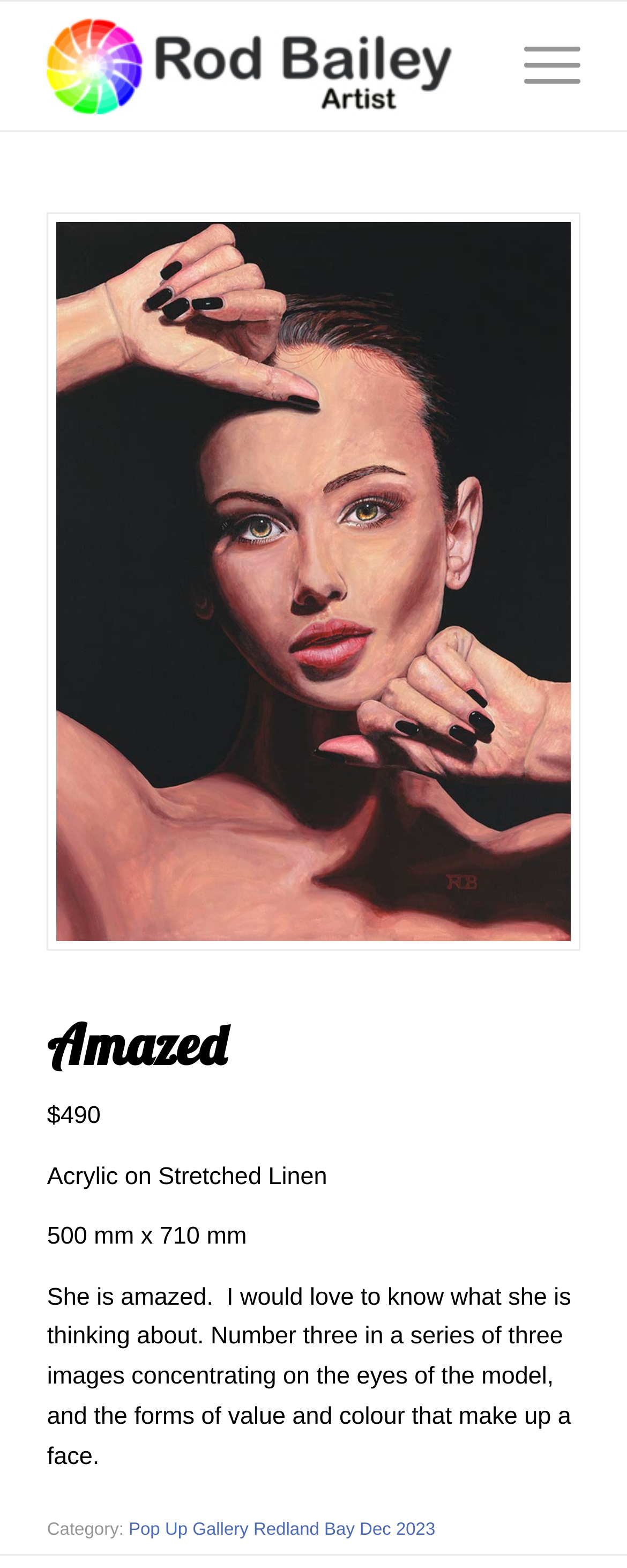What is the title of the artwork?
Refer to the image and provide a thorough answer to the question.

The title of the artwork can be found in the heading element with bounding box coordinates [0.075, 0.647, 0.925, 0.686], which is 'Amazed'.